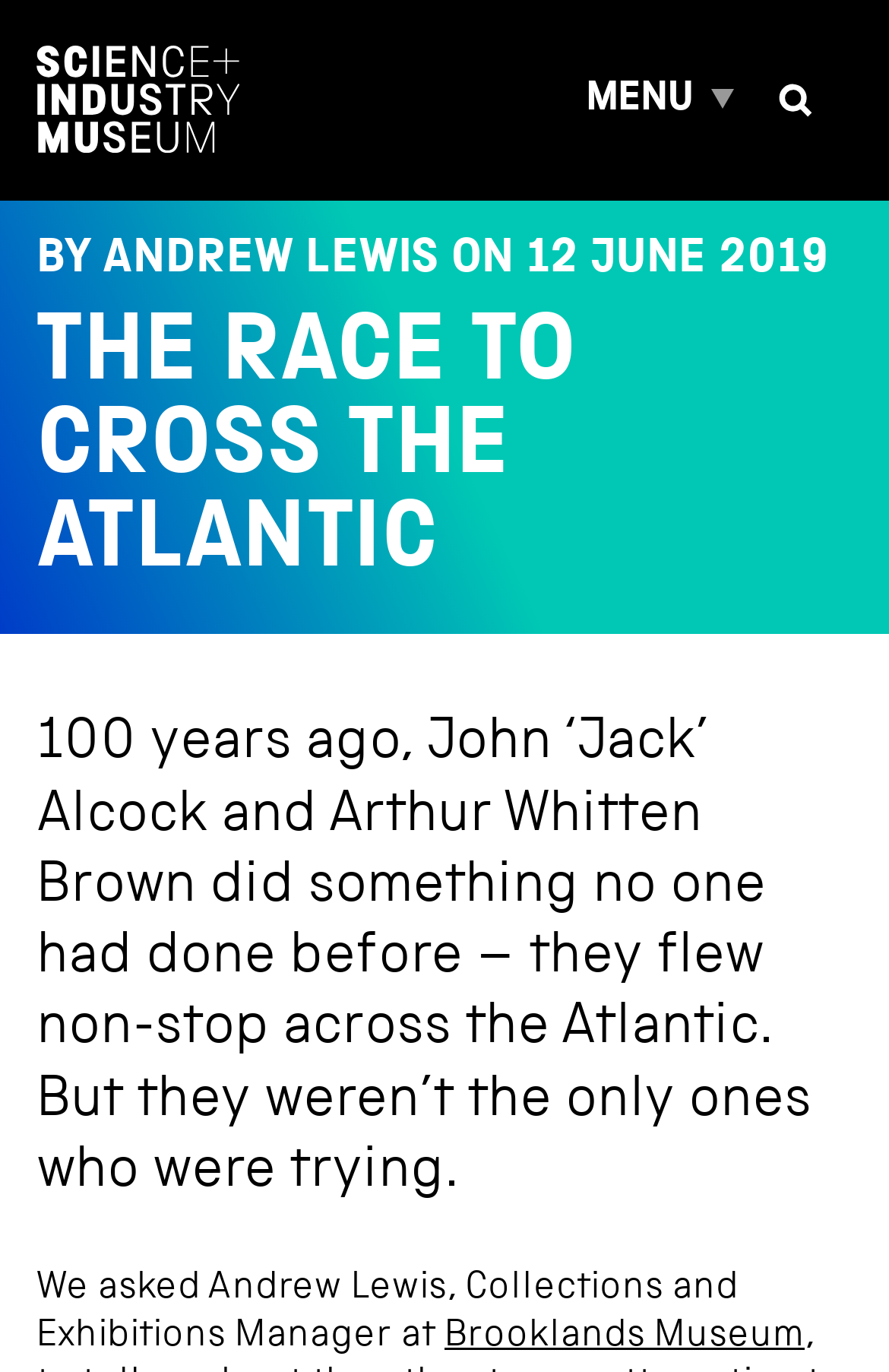Refer to the image and provide an in-depth answer to the question:
What is the name of the museum mentioned in the article?

I found the answer by looking at the link 'Brooklands Museum' in the article, which is mentioned as the affiliation of Andrew Lewis, the Collections and Exhibitions Manager.